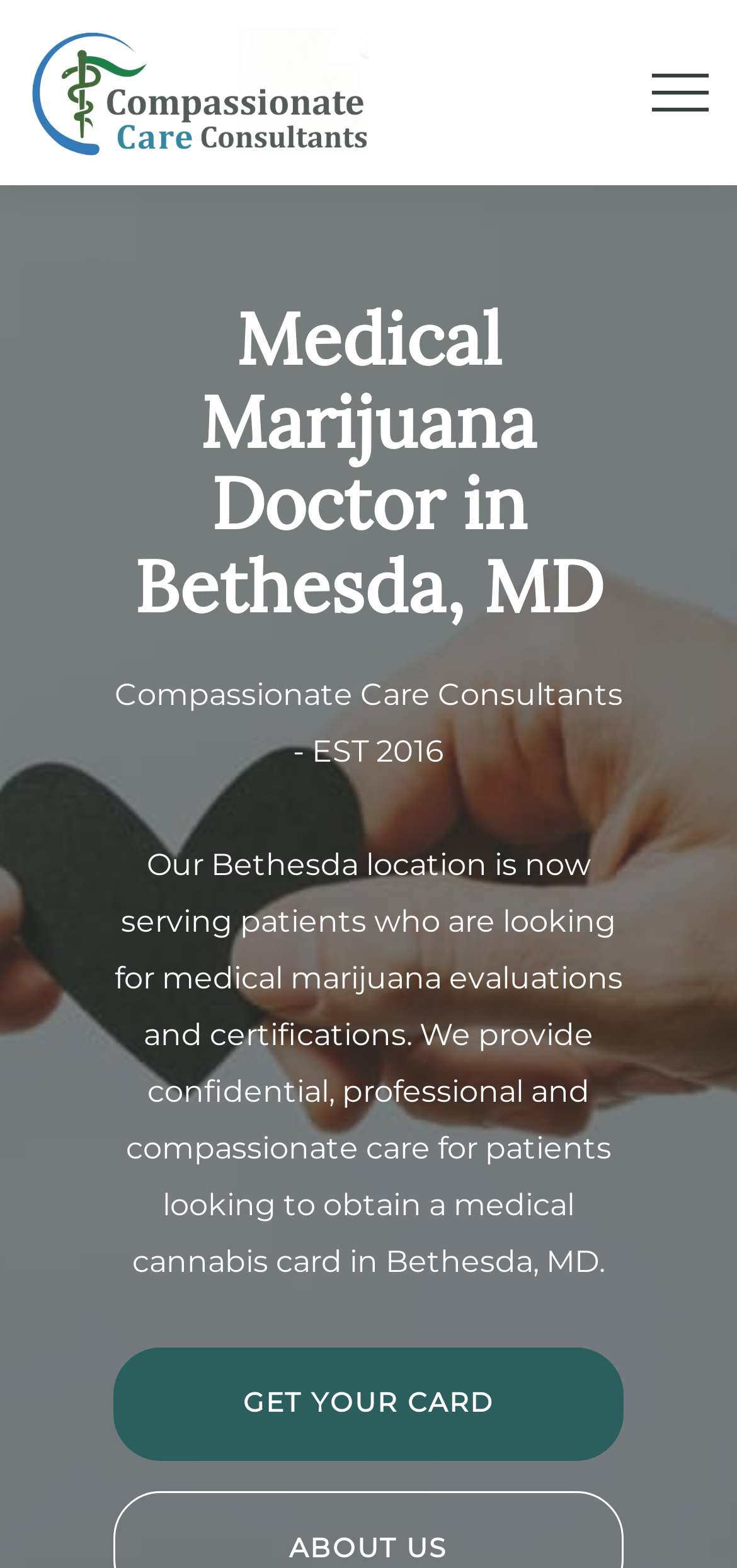Predict the bounding box coordinates for the UI element described as: "Menu". The coordinates should be four float numbers between 0 and 1, presented as [left, top, right, bottom].

[0.885, 0.041, 0.962, 0.077]